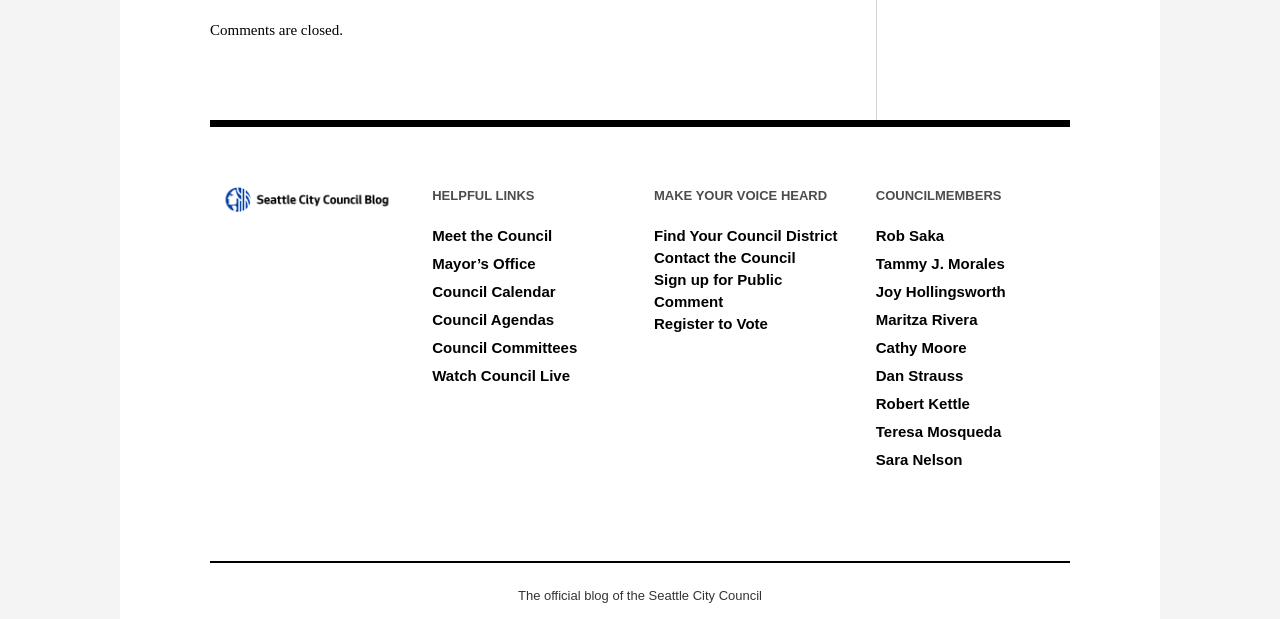Based on the element description, predict the bounding box coordinates (top-left x, top-left y, bottom-right x, bottom-right y) for the UI element in the screenshot: Sign up for Public Comment

[0.511, 0.438, 0.611, 0.501]